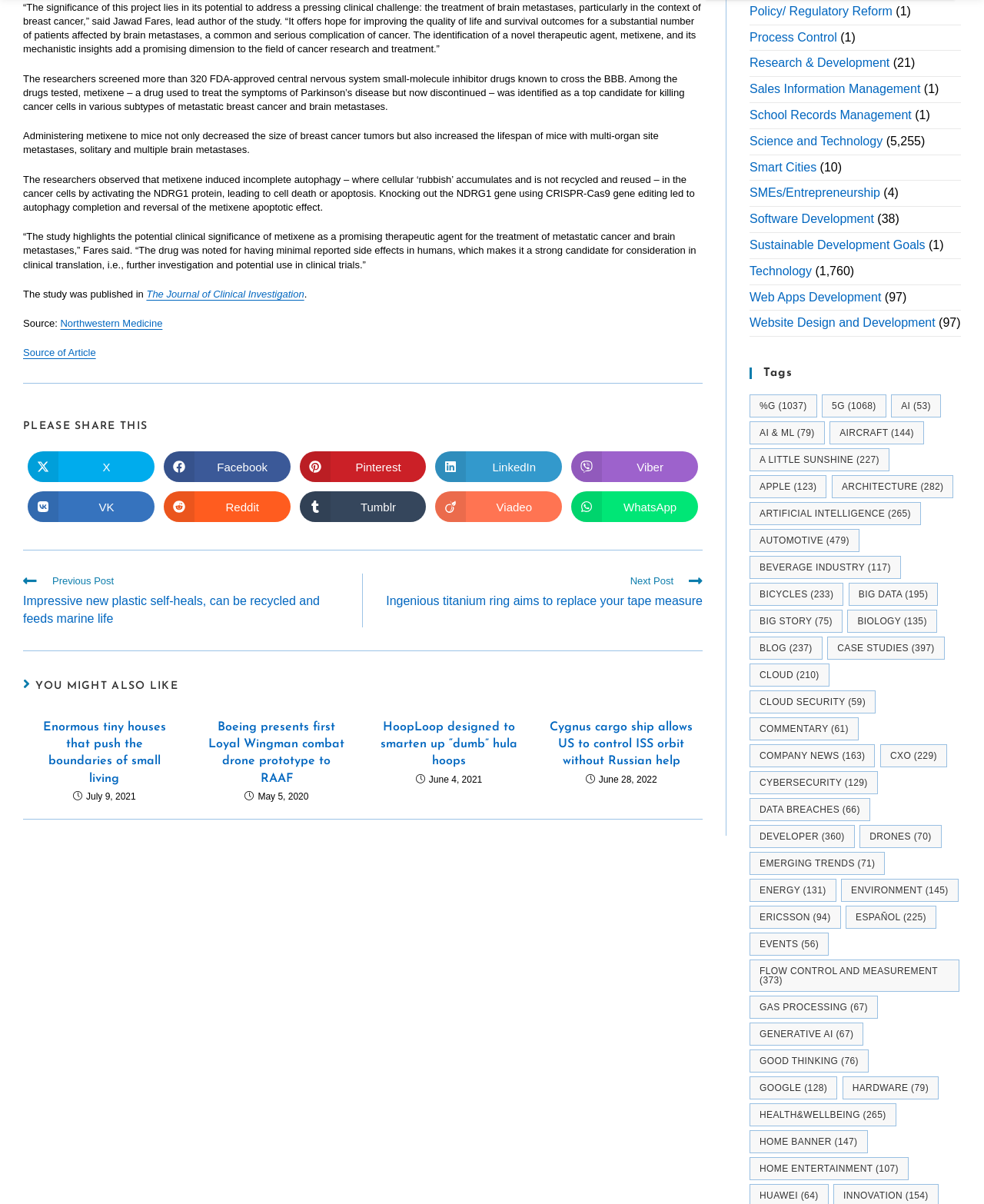Identify the bounding box coordinates of the element to click to follow this instruction: 'Go to the next post'. Ensure the coordinates are four float values between 0 and 1, provided as [left, top, right, bottom].

[0.384, 0.477, 0.714, 0.507]